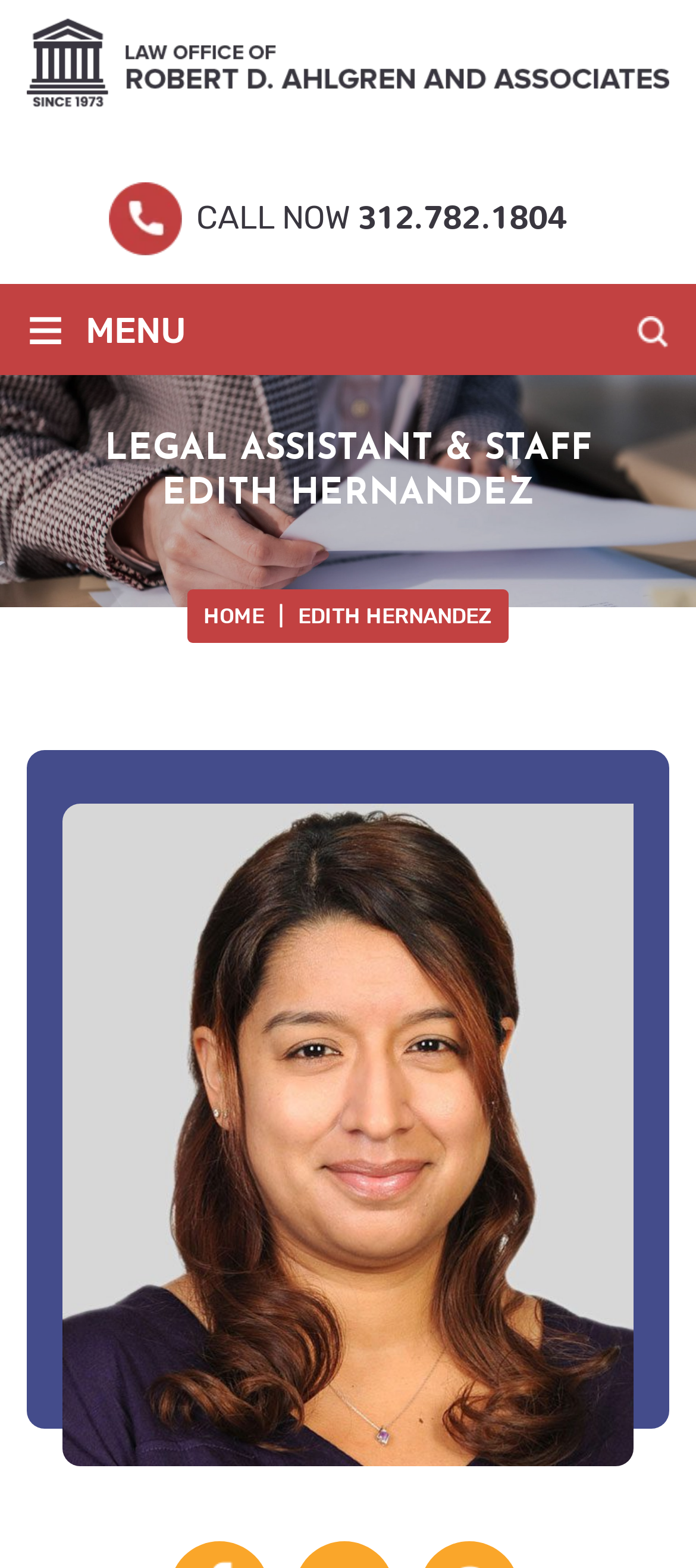How many navigation links are there?
Refer to the image and provide a thorough answer to the question.

I found the navigation link by looking at the link element with the text 'HOME' which is located near the '|' static text element. There is only one navigation link on the webpage.